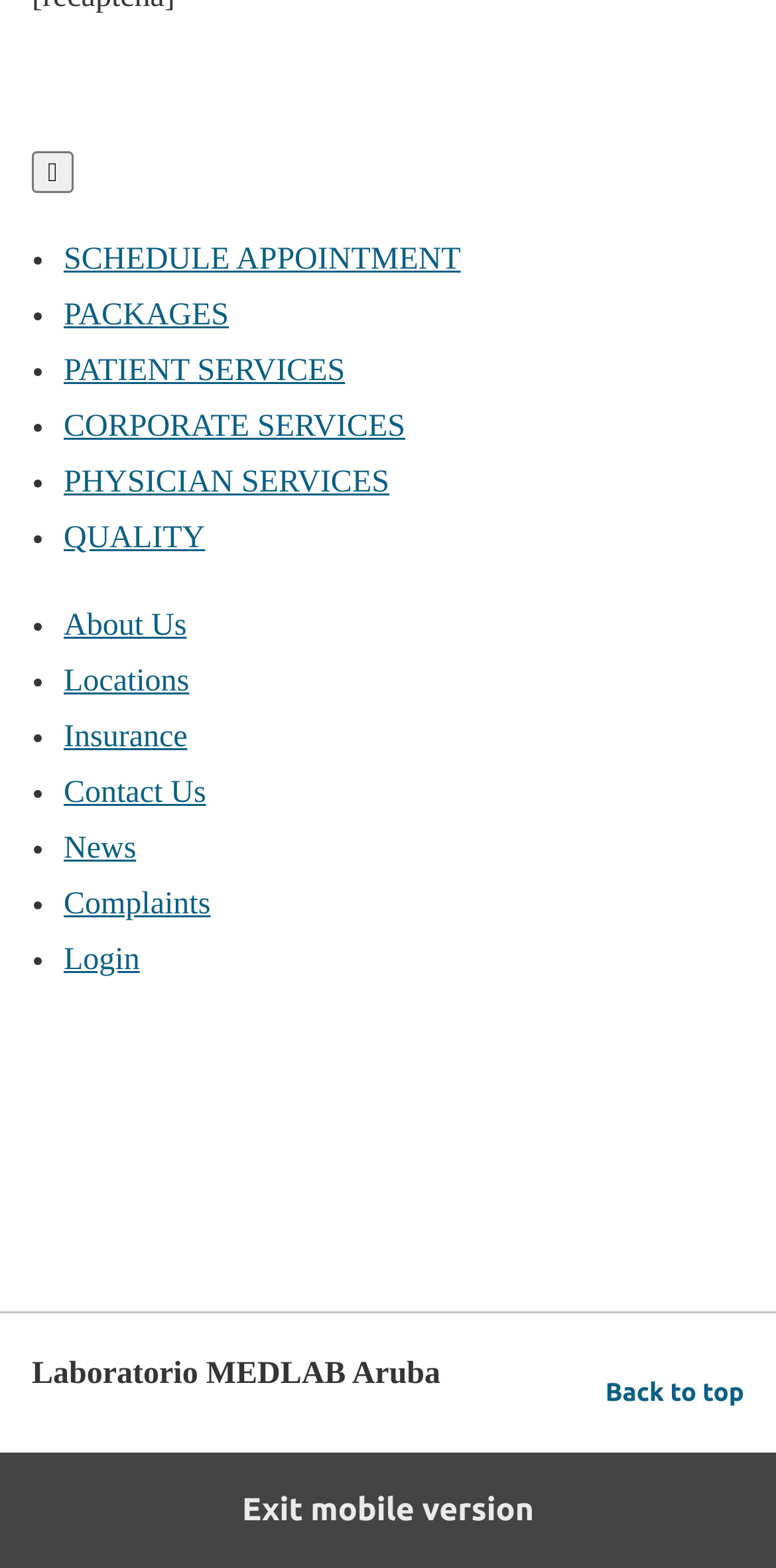How many links are there in the list?
Refer to the image and provide a one-word or short phrase answer.

12